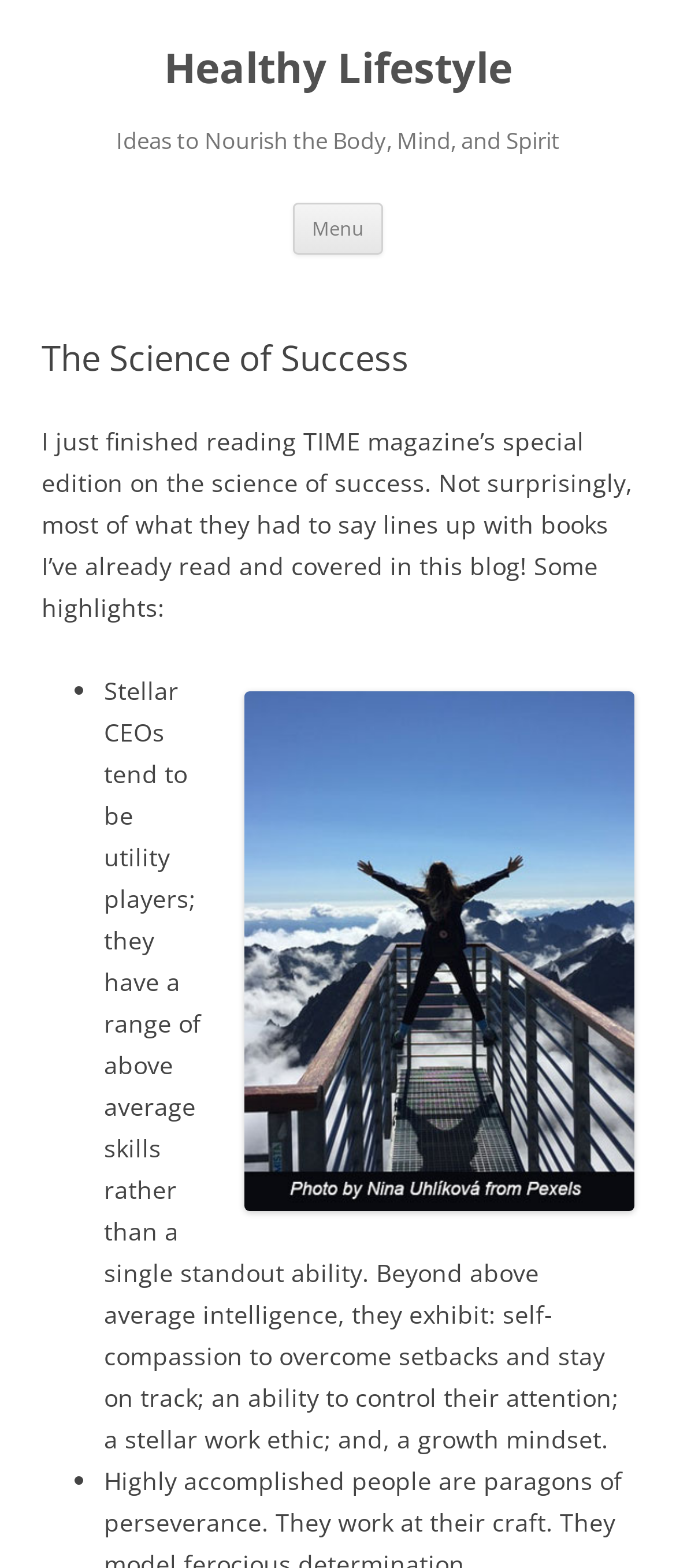What is the topic of the blog post?
Based on the image, answer the question with as much detail as possible.

The topic of the blog post can be inferred from the heading 'The Science of Success' and the content of the post, which discusses the characteristics of successful CEOs.